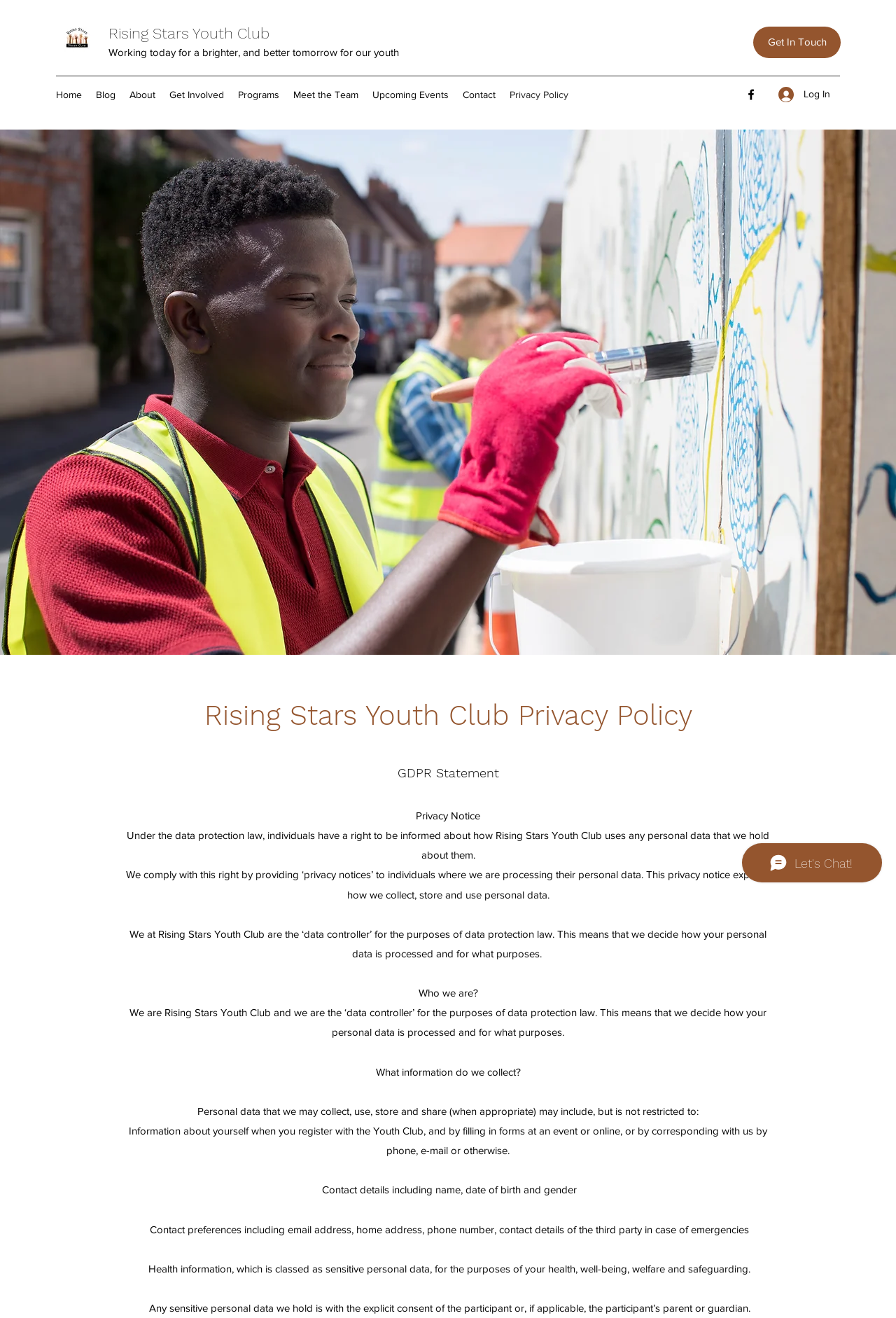Please locate the bounding box coordinates of the element that needs to be clicked to achieve the following instruction: "Click the 'Get In Touch' link". The coordinates should be four float numbers between 0 and 1, i.e., [left, top, right, bottom].

[0.841, 0.02, 0.938, 0.044]